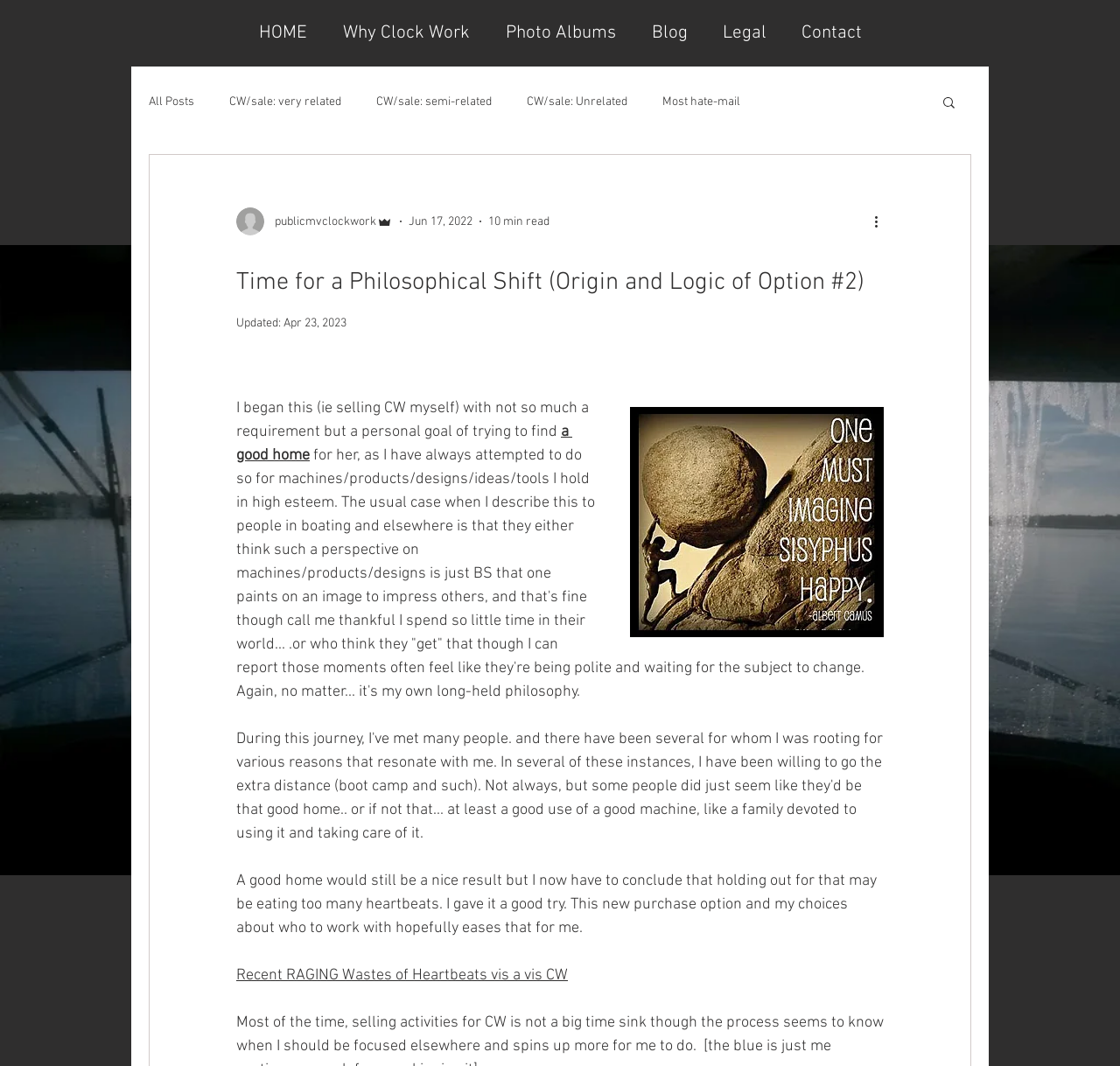Determine the bounding box coordinates for the clickable element to execute this instruction: "Click HOME". Provide the coordinates as four float numbers between 0 and 1, i.e., [left, top, right, bottom].

None